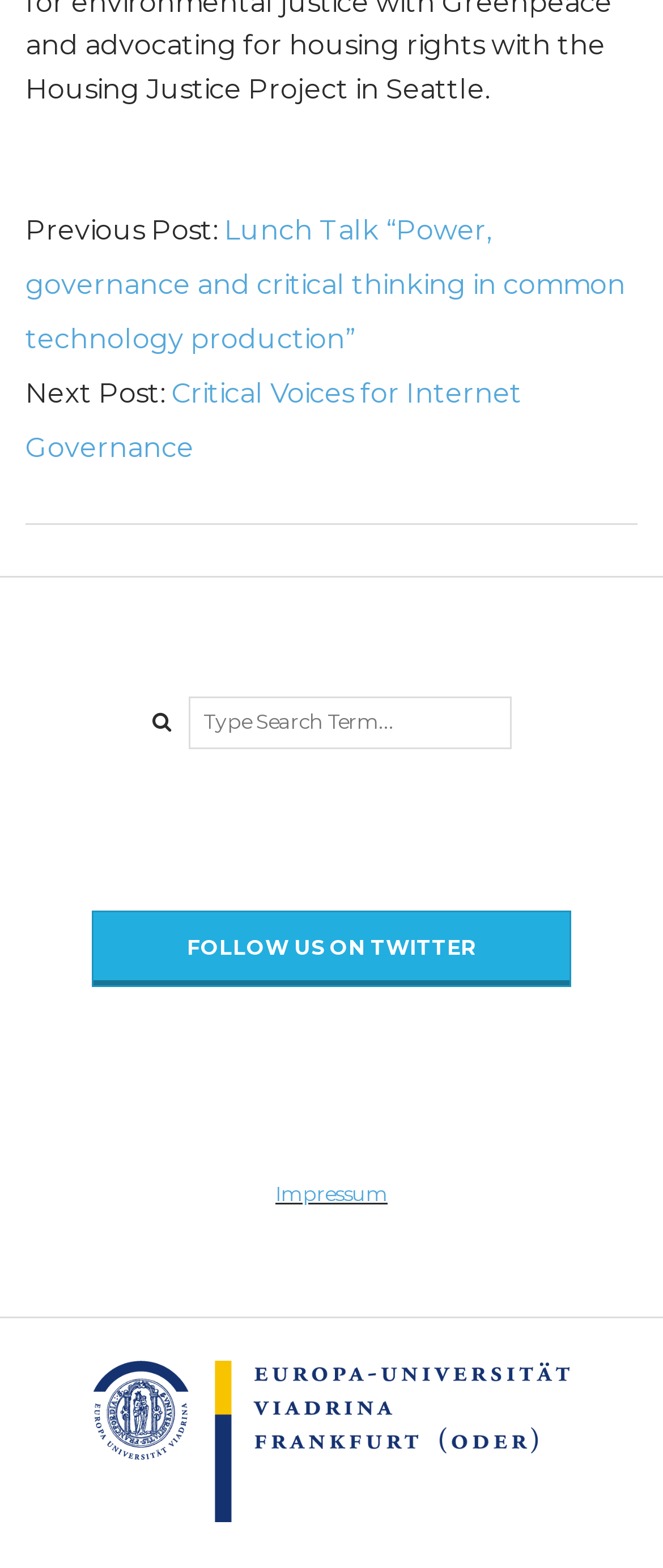What is the purpose of the 'Impressum' link?
Provide a concise answer using a single word or phrase based on the image.

Legal information